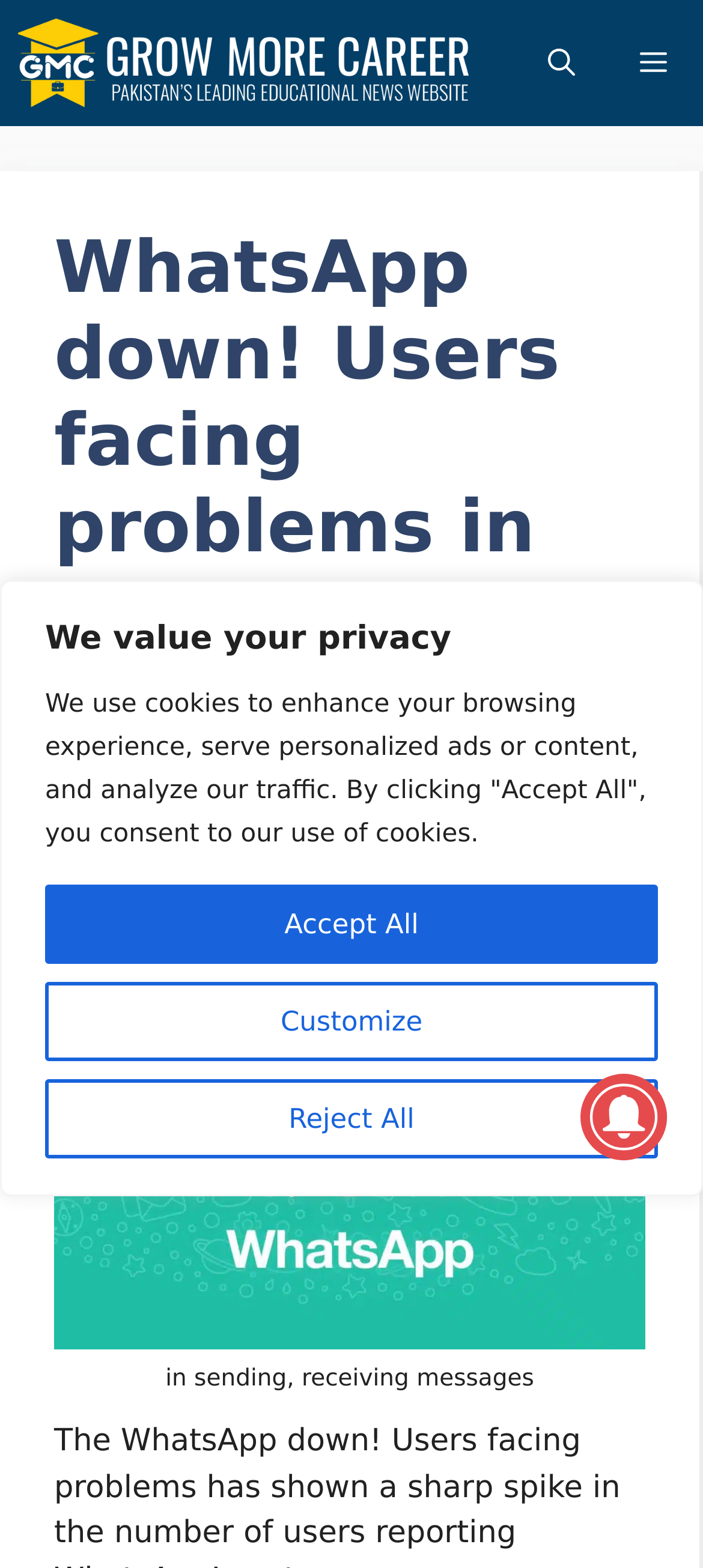Respond to the question with just a single word or phrase: 
What is the name of the author of the article?

Grow More career